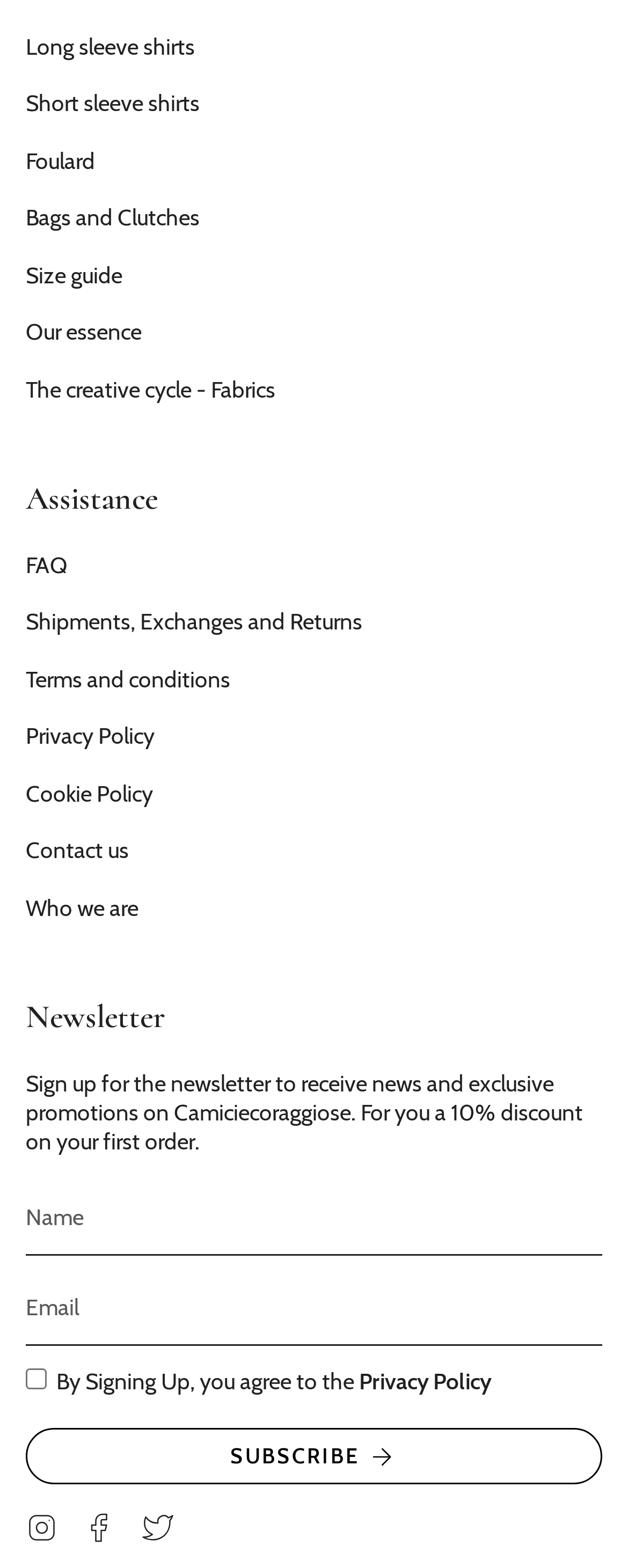Determine the bounding box coordinates of the clickable region to follow the instruction: "View FAQ".

[0.041, 0.351, 0.108, 0.369]